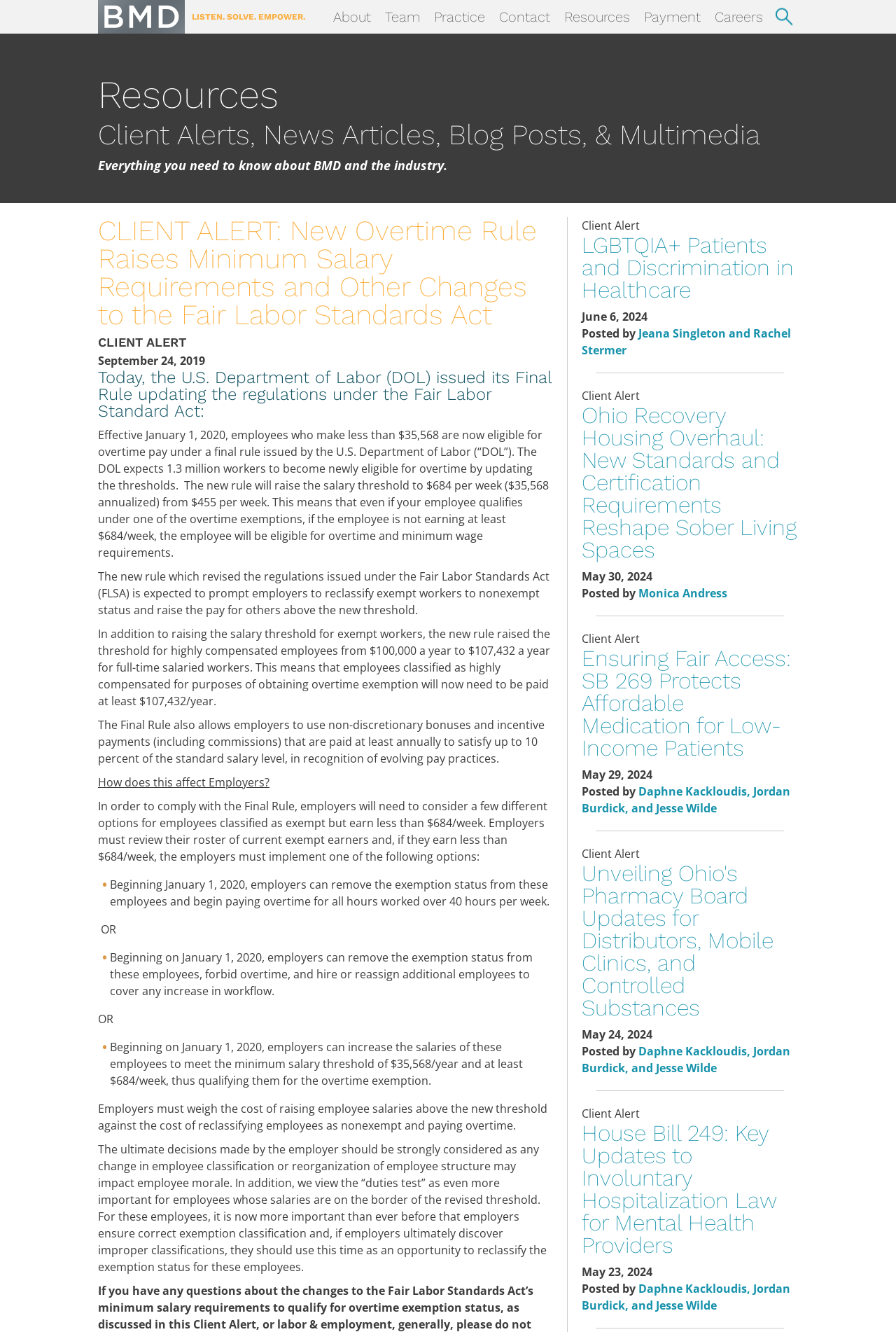Could you highlight the region that needs to be clicked to execute the instruction: "Click on 'Client Alert LGBTQIA+ Patients and Discrimination in Healthcare' link"?

[0.649, 0.163, 0.891, 0.28]